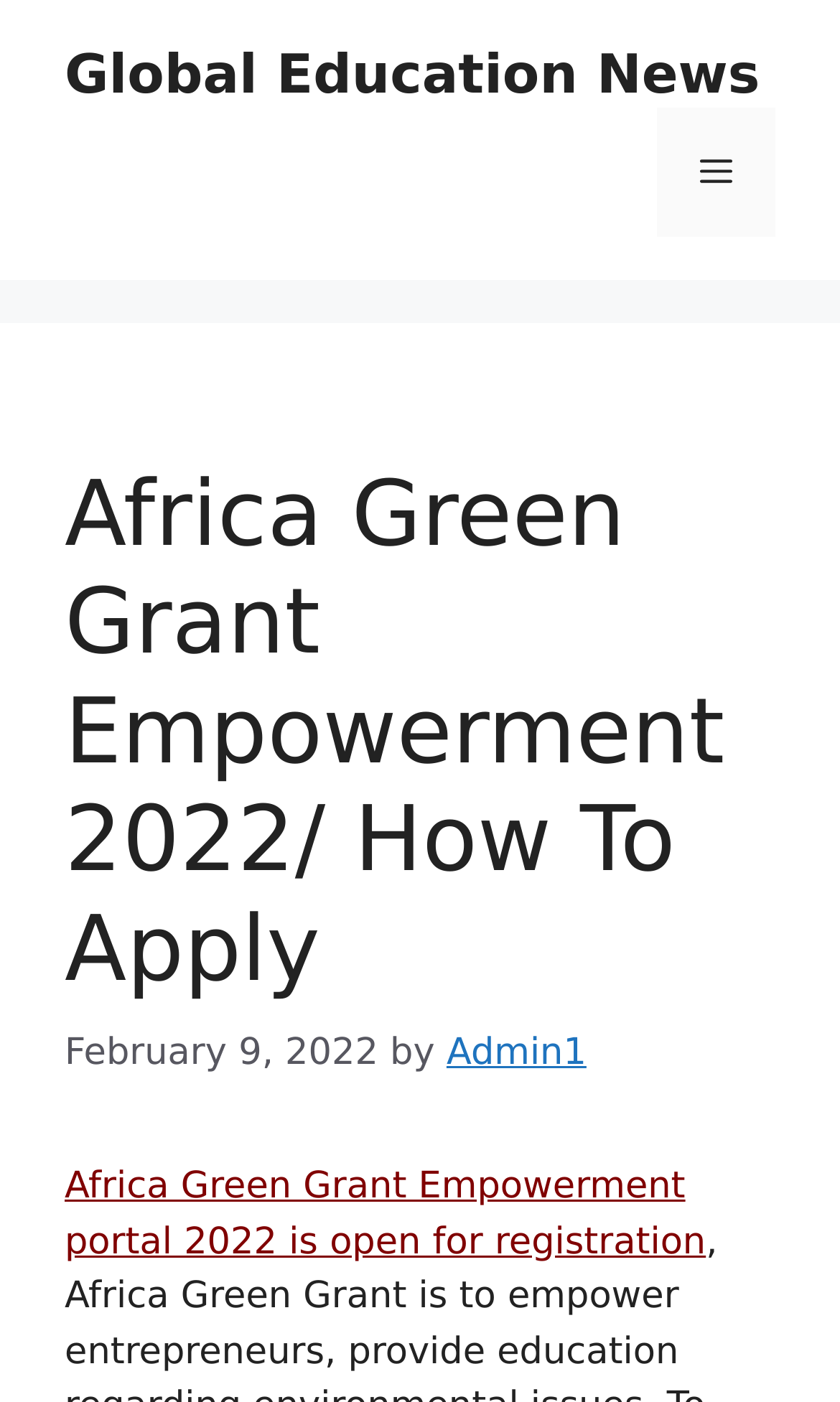What is the date of the article?
Use the screenshot to answer the question with a single word or phrase.

February 9, 2022